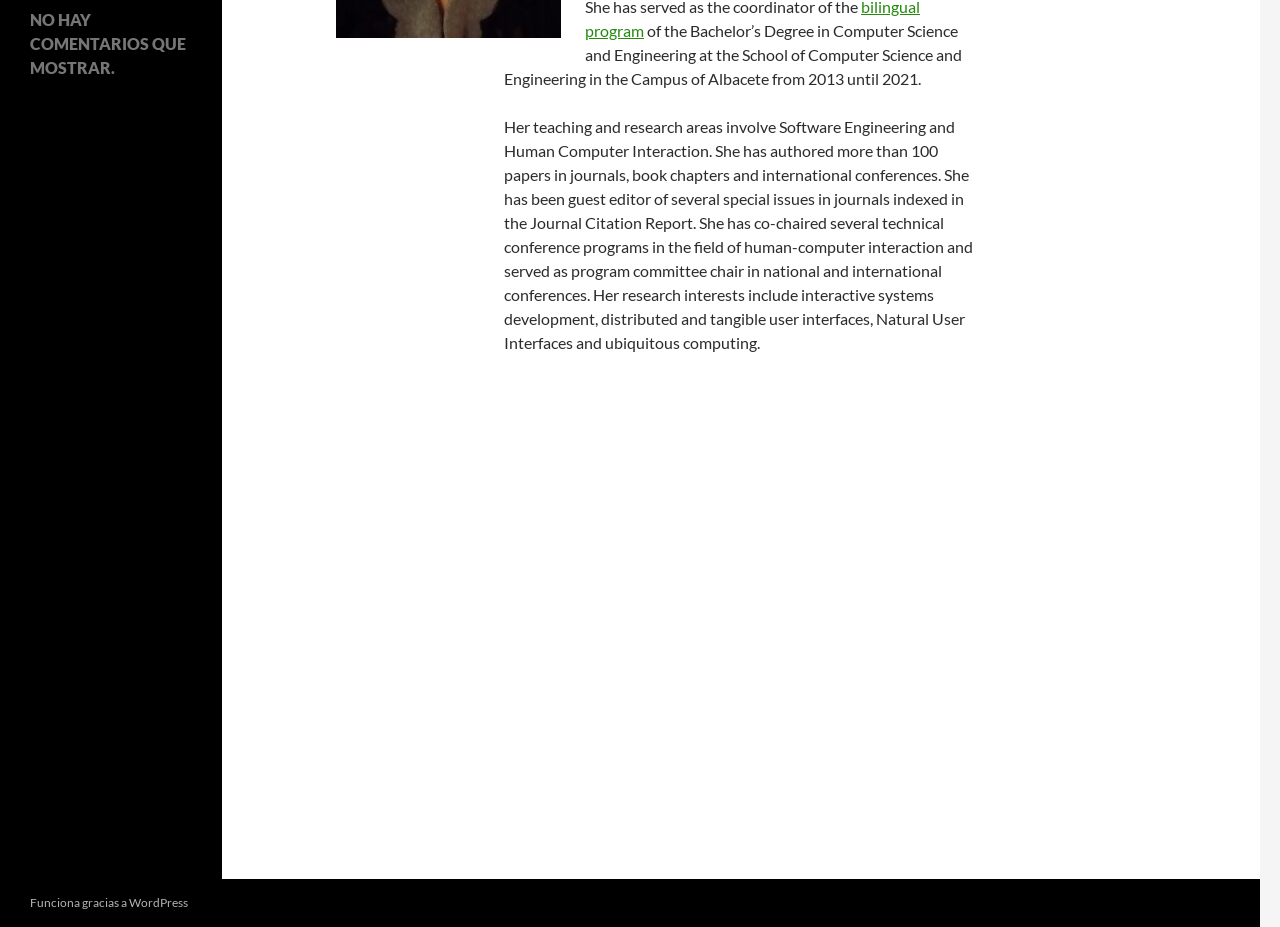Identify the bounding box of the HTML element described as: "News & Events".

None